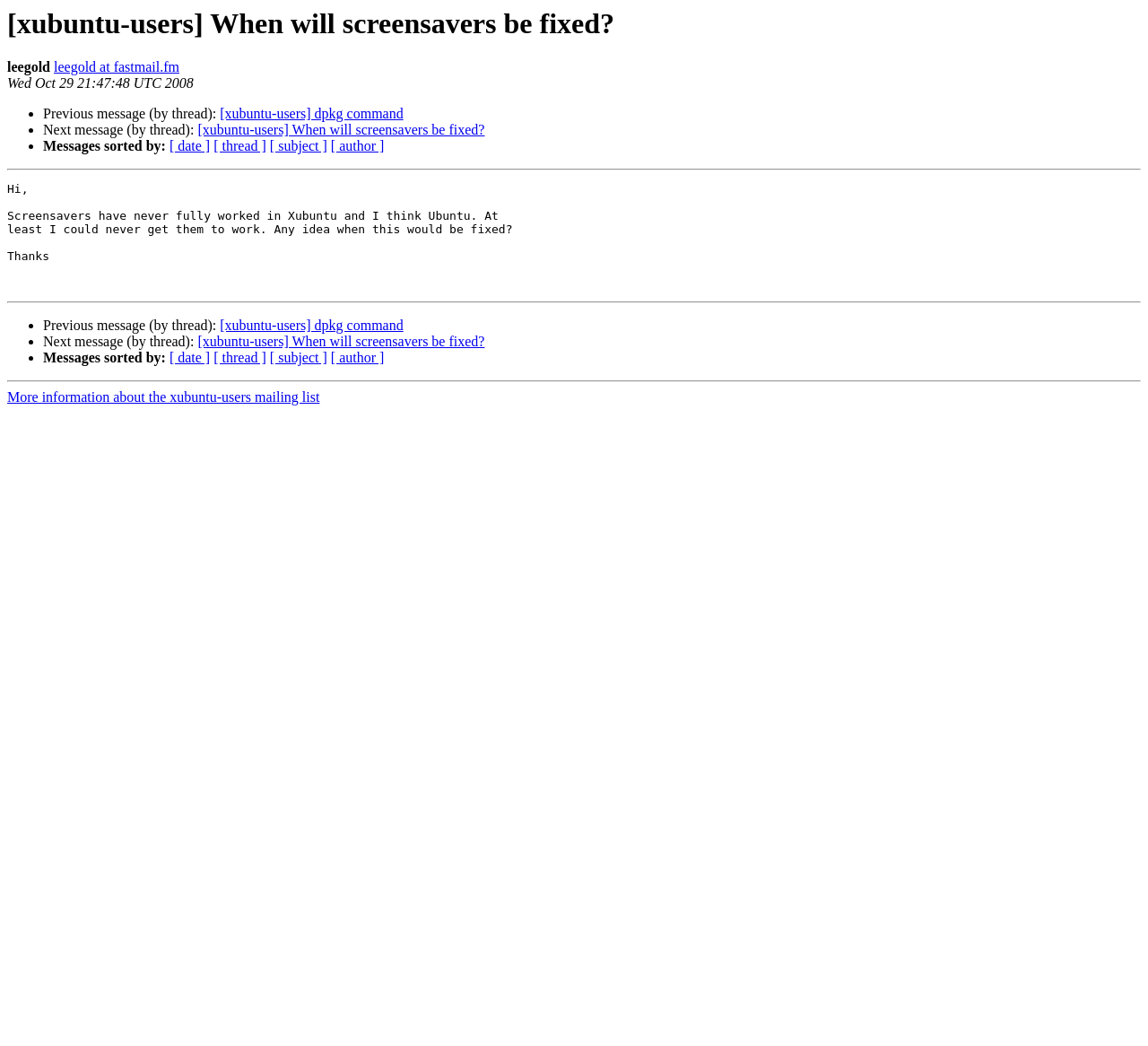Summarize the contents and layout of the webpage in detail.

This webpage appears to be a discussion thread from the xubuntu-users mailing list. At the top, there is a heading that reads "[xubuntu-users] When will screensavers be fixed?" followed by the name "leegold" and an email address "leegold at fastmail.fm". Below this, there is a timestamp "Wed Oct 29 21:47:48 UTC 2008".

The main content of the page is a message from "leegold" asking when screensavers will be fixed in Xubuntu and Ubuntu, as they have never fully worked for them. The message is divided into paragraphs and includes a greeting and a thank you note.

To the left of the message, there are navigation links to previous and next messages in the thread, as well as links to sort messages by date, thread, subject, and author. These links are arranged vertically and are separated by horizontal lines.

At the bottom of the page, there is another set of navigation links to previous and next messages, as well as links to sort messages by date, thread, subject, and author. Below this, there is a horizontal line and a link to "More information about the xubuntu-users mailing list".